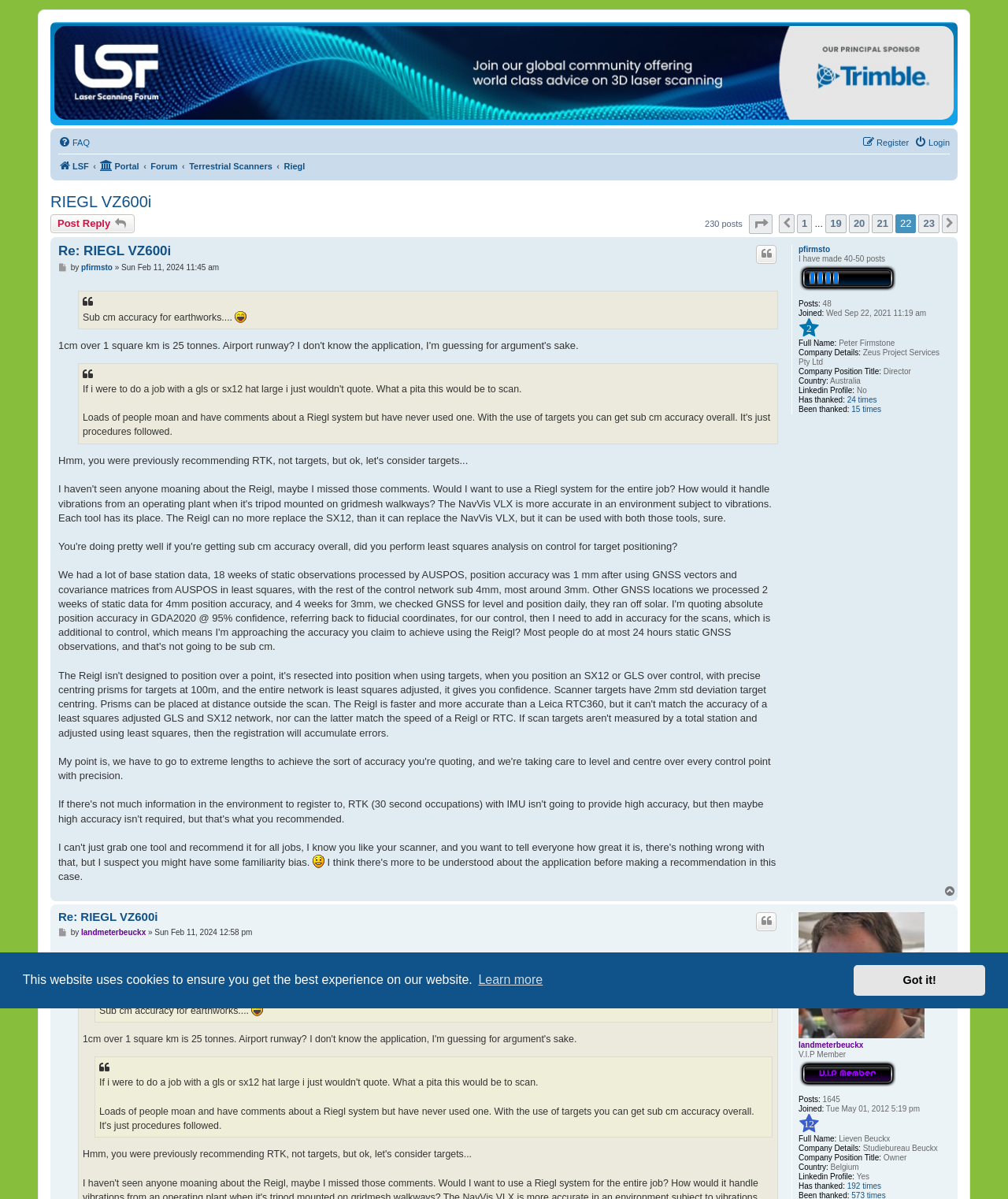Use the information in the screenshot to answer the question comprehensively: What is the title of the discussion thread?

I determined the answer by looking at the heading element with the text 'RIEGL VZ600i' which is located at the top of the discussion thread section.